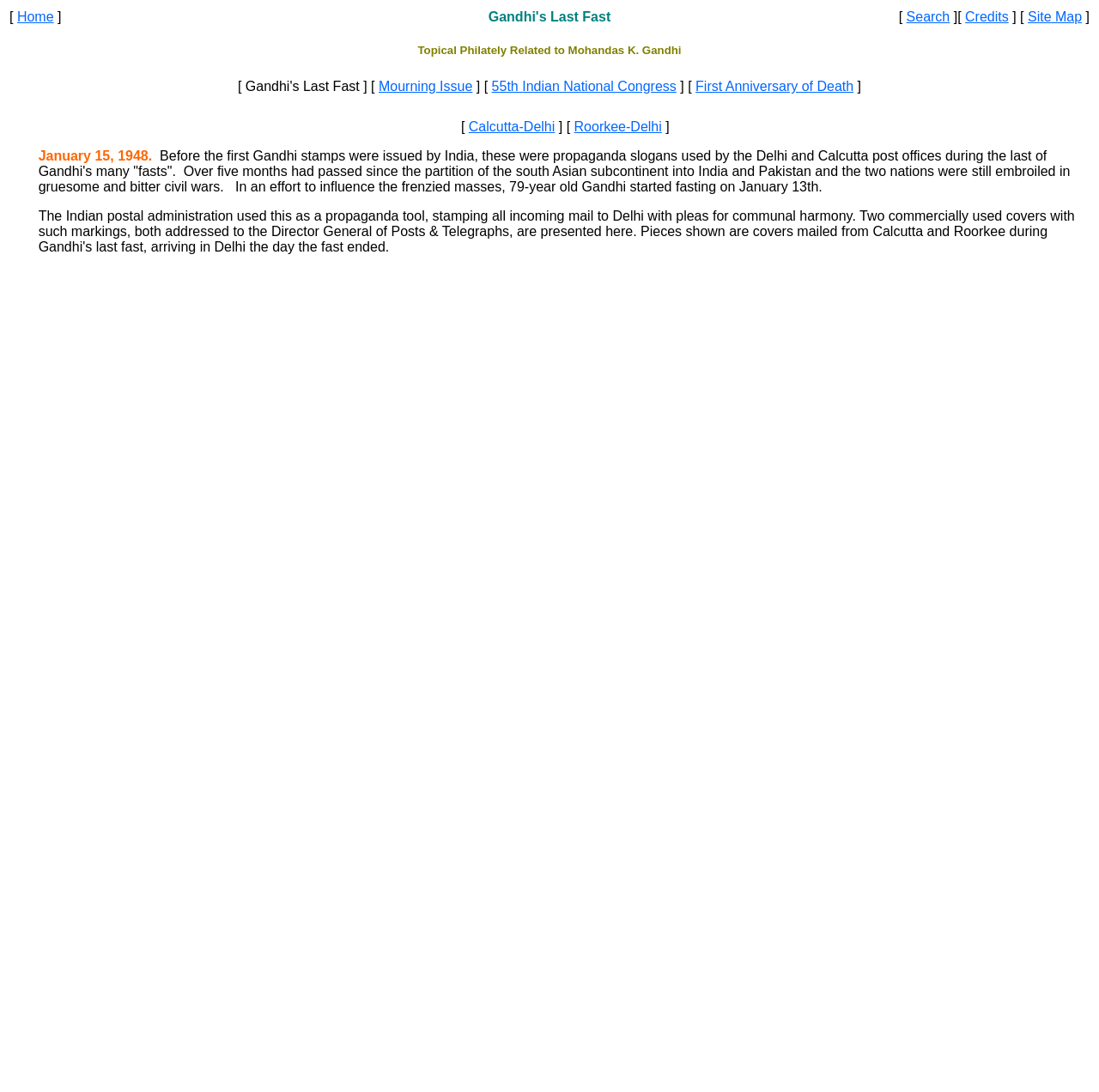Give a detailed overview of the webpage's appearance and contents.

The webpage is about Gandhi's Last Fast, a topic related to Mohandas K. Gandhi. At the top, there is a navigation bar with links to "Home", "Search", "Credits", and "Site Map". Below the navigation bar, there is a title "Gandhi's Last Fast" followed by a subtitle "Topical Philately Related to Mohandas K. Gandhi". 

On the same line as the title, there are four links to related topics: "Mourning Issue", "55th Indian National Congress", "First Anniversary of Death", and "Gandhi's Last Fast". 

Below the title section, there is an image, likely related to Gandhi's Last Fast. 

The main content of the webpage is a paragraph of text that describes the historical context of Gandhi's last fast in 1948. The text explains that during this time, India and Pakistan were engaged in civil wars, and Gandhi started fasting to influence the masses. The Indian postal administration used this as a propaganda tool, stamping mail with pleas for communal harmony. The text also describes two commercially used covers with such markings, mailed from Calcutta and Roorkee during Gandhi's last fast, which are presented on the webpage.